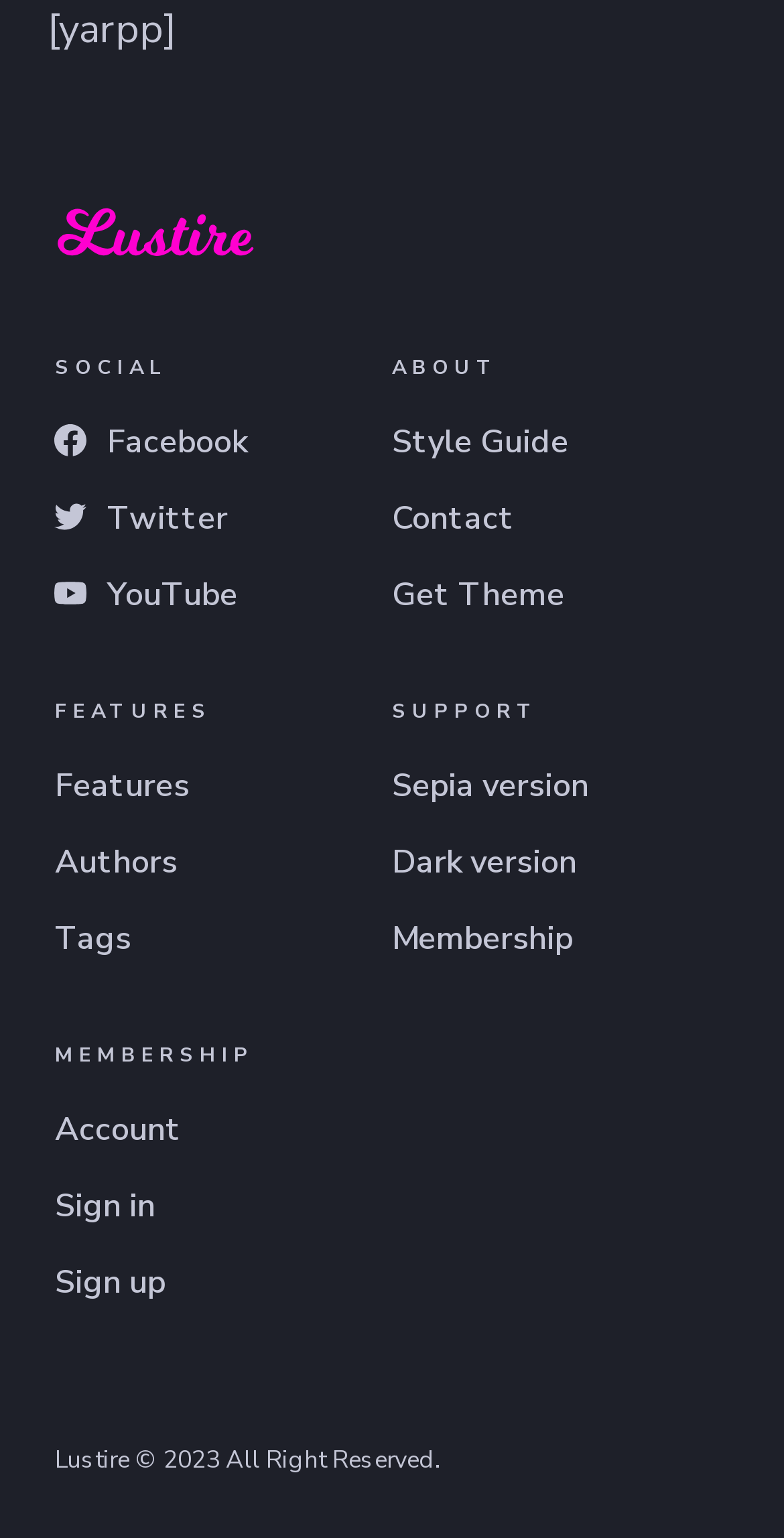Find the bounding box coordinates for the area you need to click to carry out the instruction: "Learn about trading". The coordinates should be four float numbers between 0 and 1, indicated as [left, top, right, bottom].

None